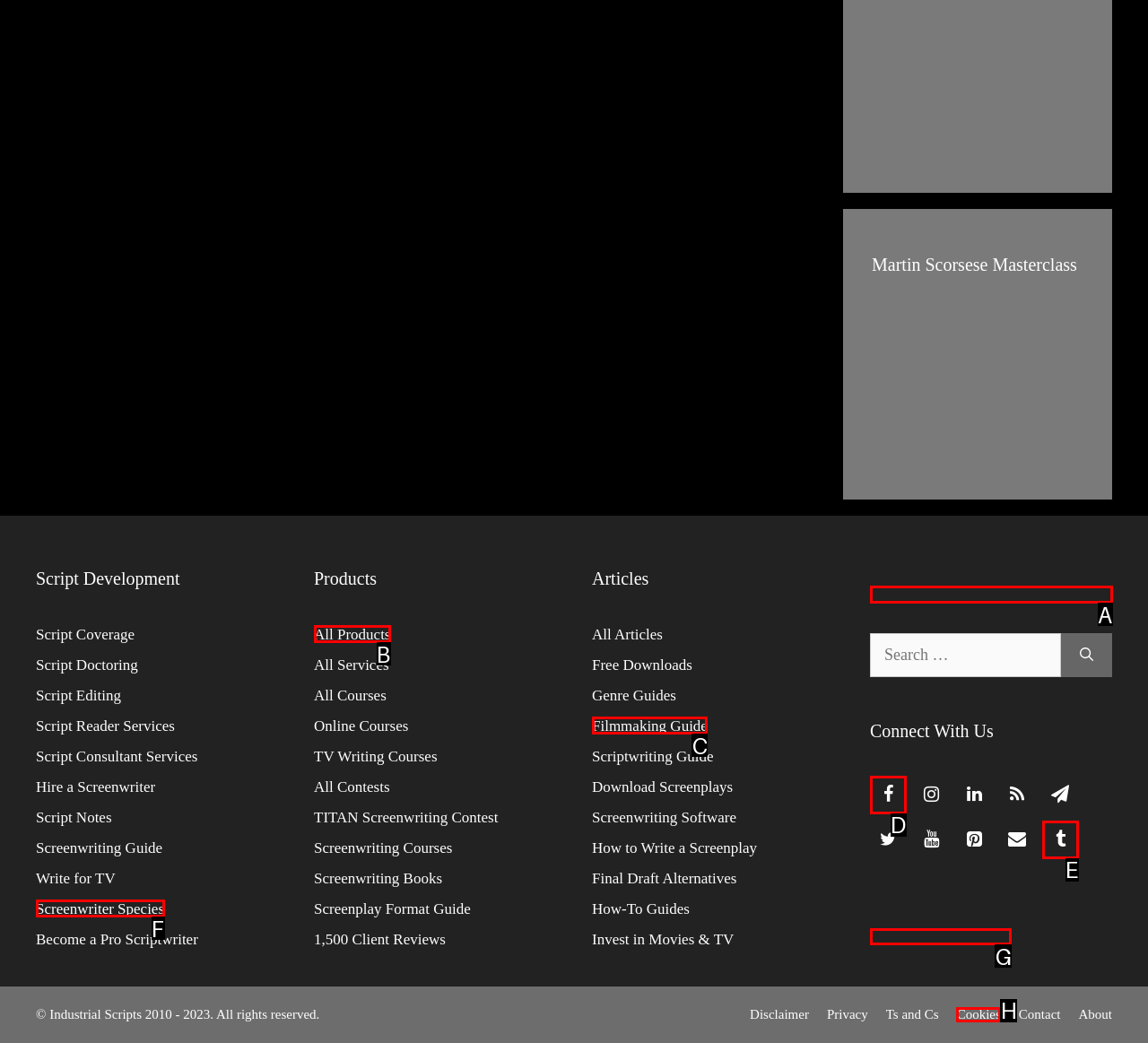Which option should be clicked to execute the following task: Check Industrial Scripts reviews? Respond with the letter of the selected option.

G